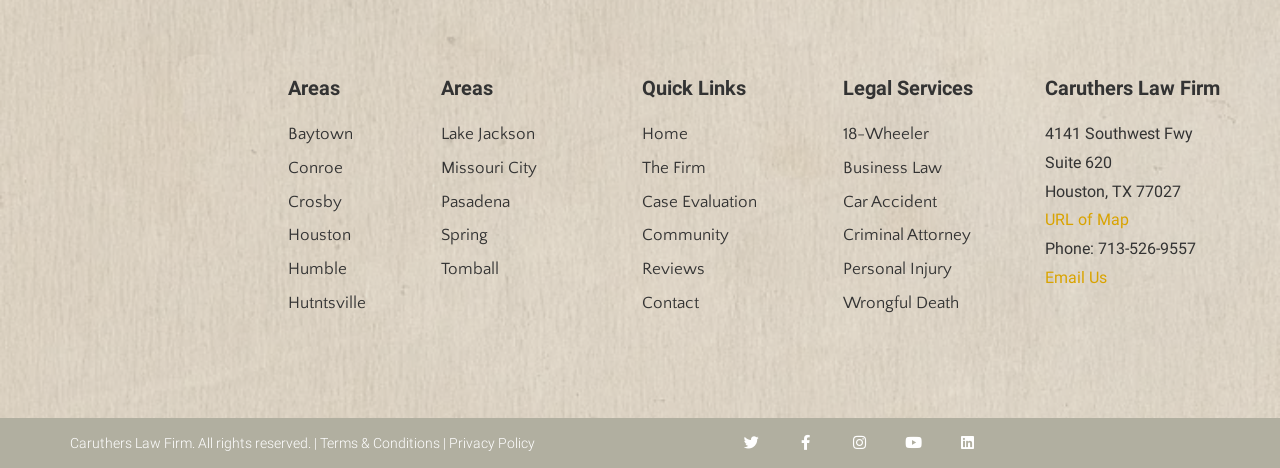Determine the bounding box coordinates for the clickable element to execute this instruction: "Follow the law firm on Twitter". Provide the coordinates as four float numbers between 0 and 1, i.e., [left, top, right, bottom].

[0.575, 0.914, 0.598, 0.978]